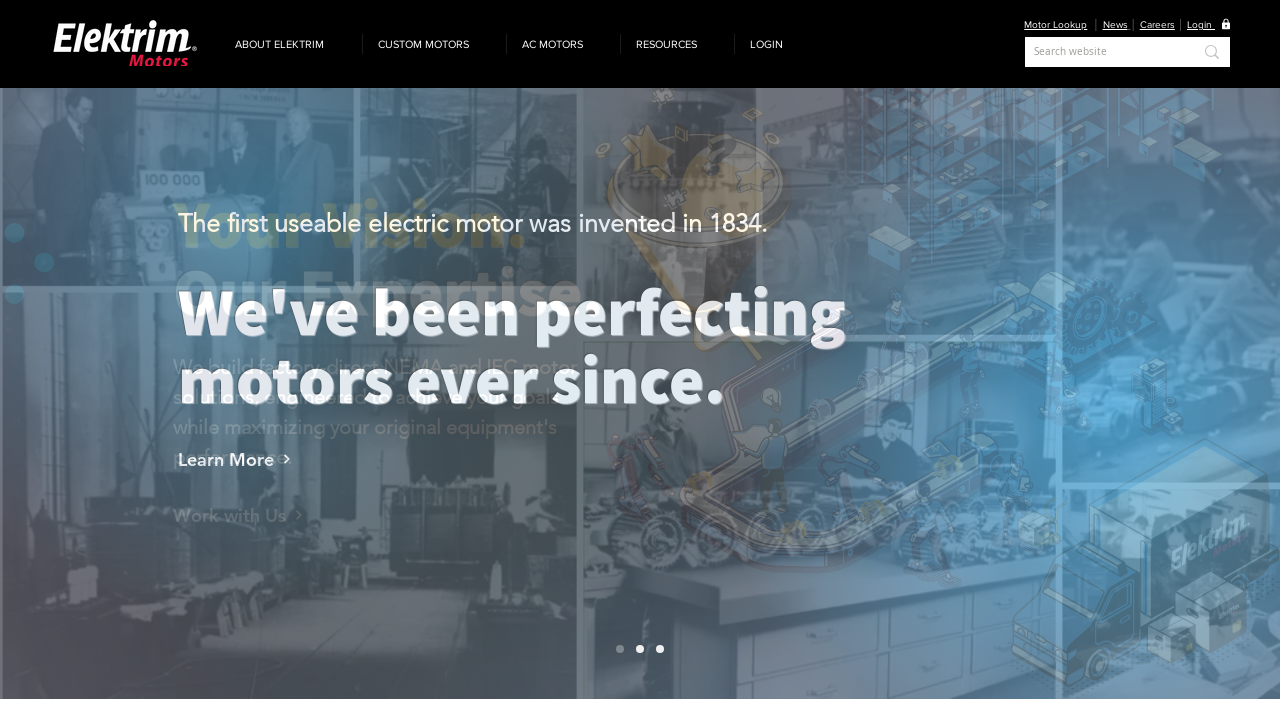Identify the bounding box coordinates of the specific part of the webpage to click to complete this instruction: "View CUSTOM MOTORS".

[0.284, 0.048, 0.395, 0.077]